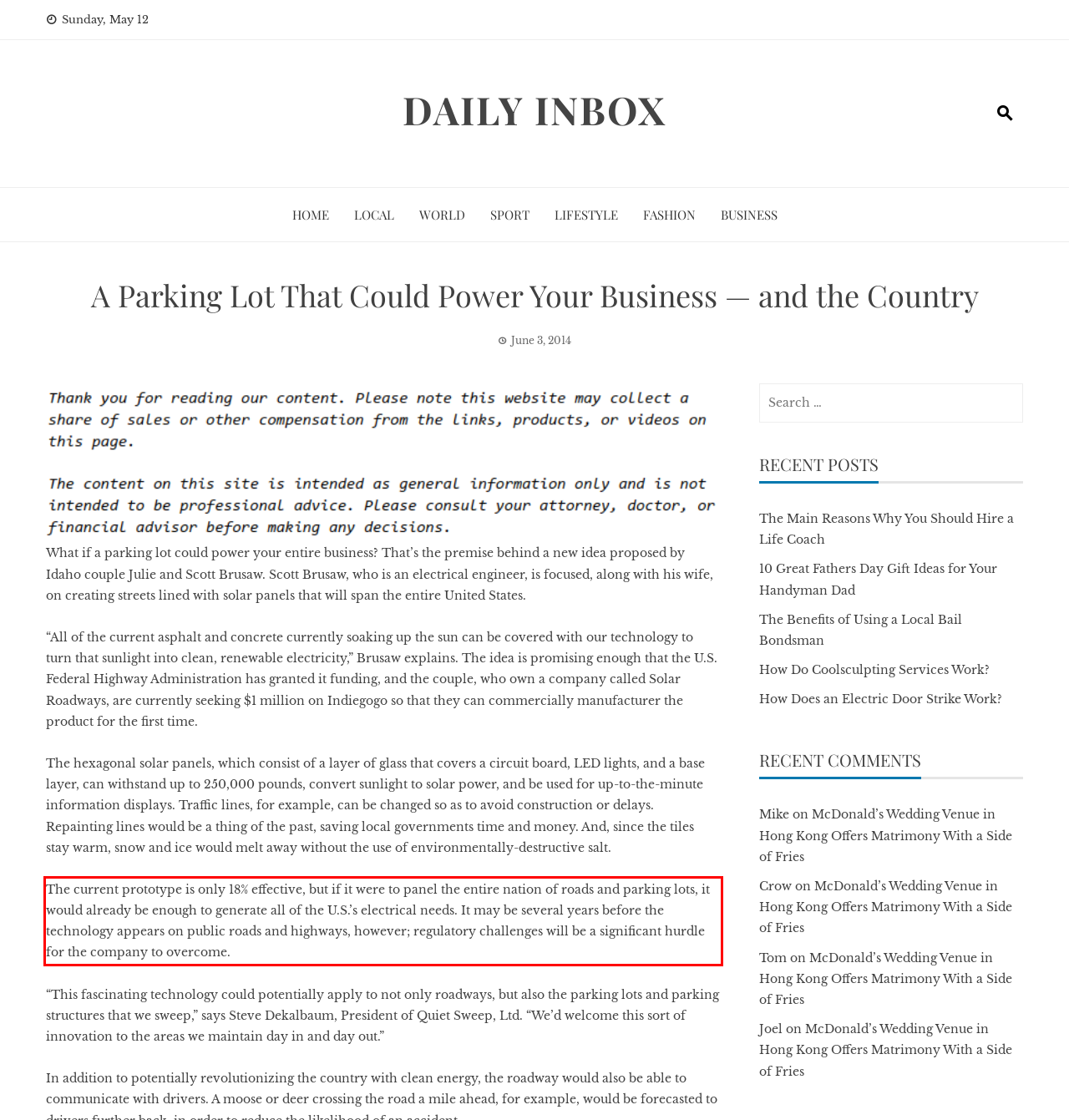Examine the webpage screenshot, find the red bounding box, and extract the text content within this marked area.

The current prototype is only 18% effective, but if it were to panel the entire nation of roads and parking lots, it would already be enough to generate all of the U.S.’s electrical needs. It may be several years before the technology appears on public roads and highways, however; regulatory challenges will be a significant hurdle for the company to overcome.